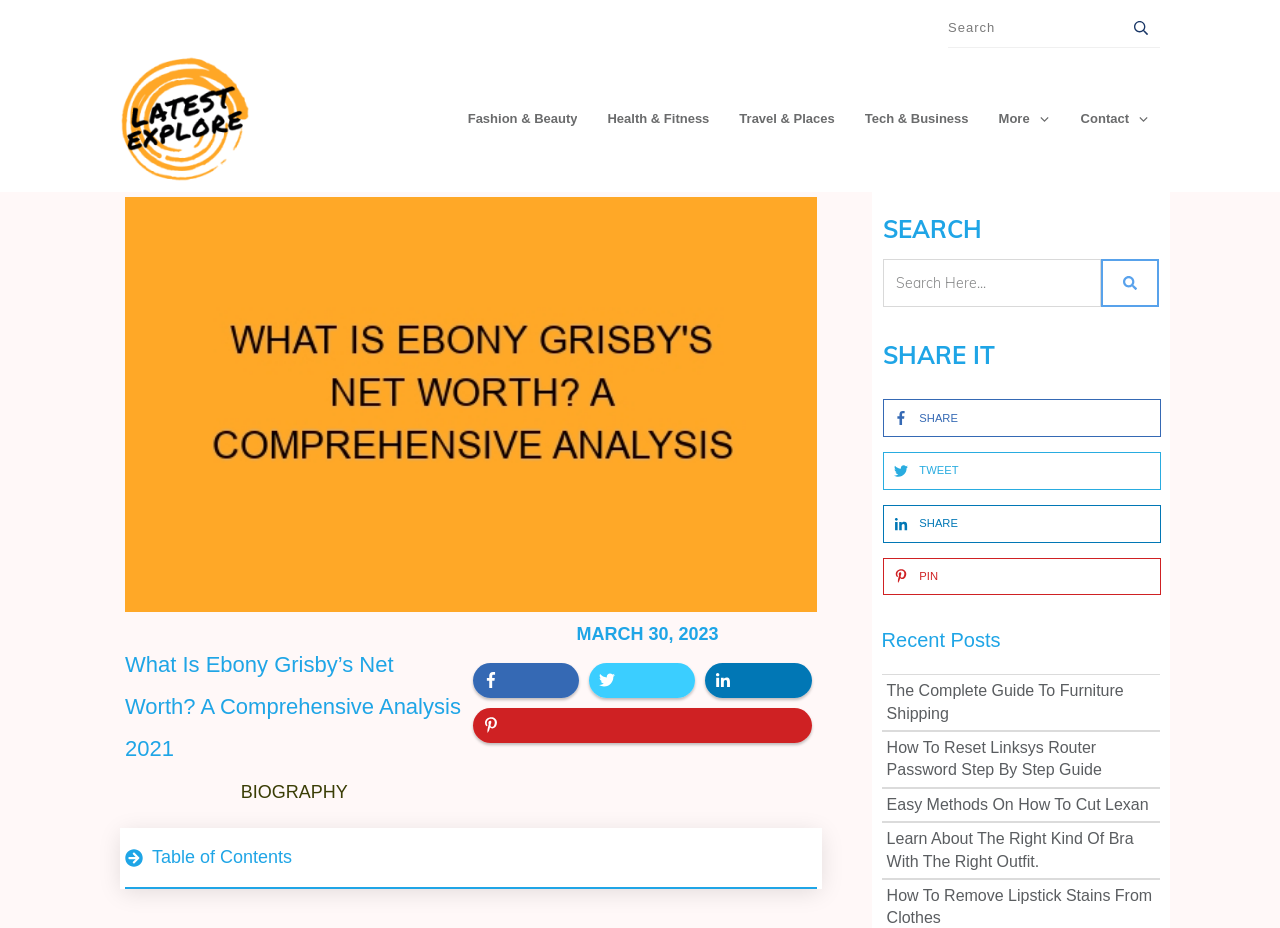What is the text on the top-left corner of the webpage?
Using the image, provide a concise answer in one word or a short phrase.

latest explore logo